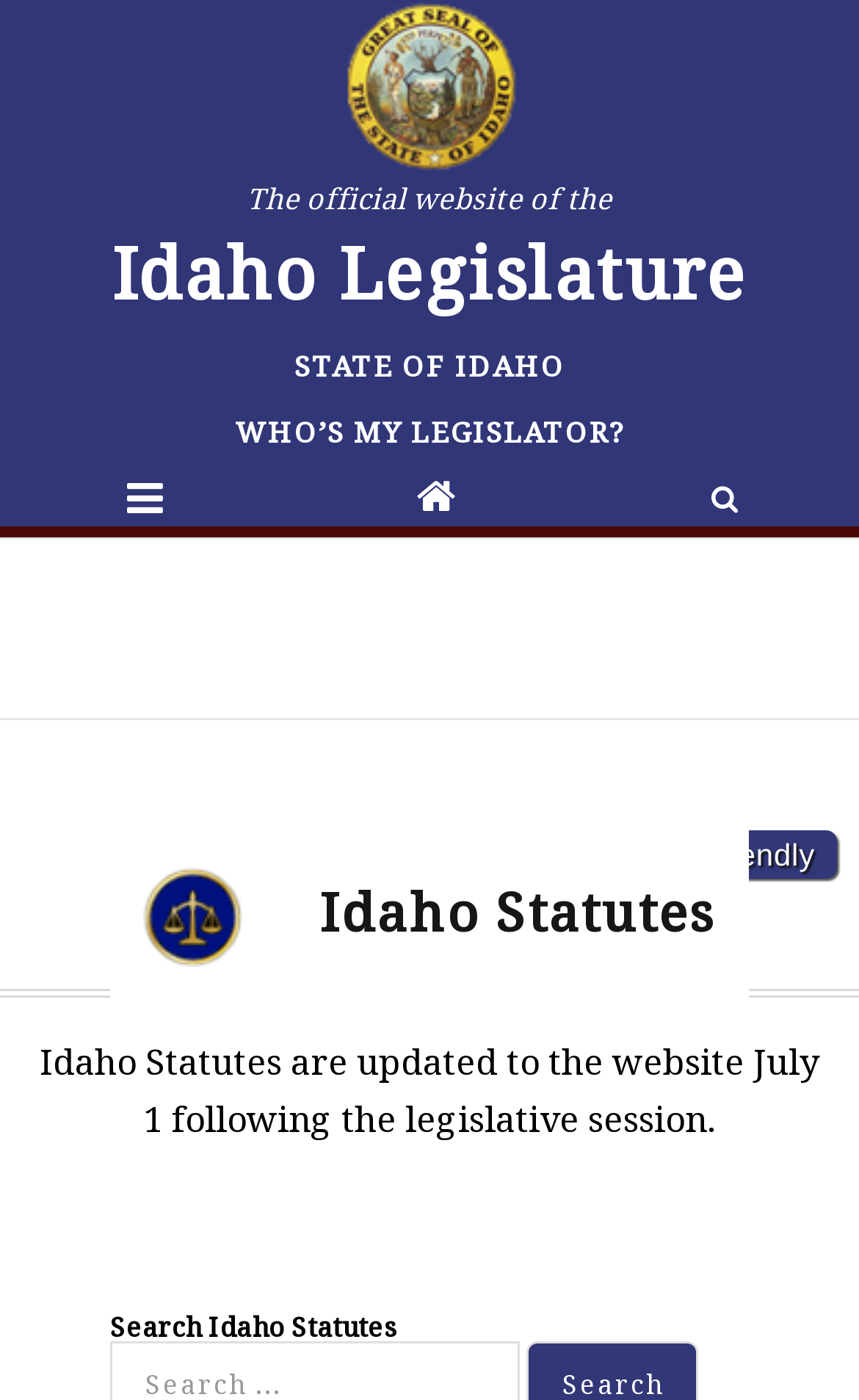Show the bounding box coordinates for the HTML element as described: "Print Friendly".

[0.702, 0.593, 0.974, 0.627]